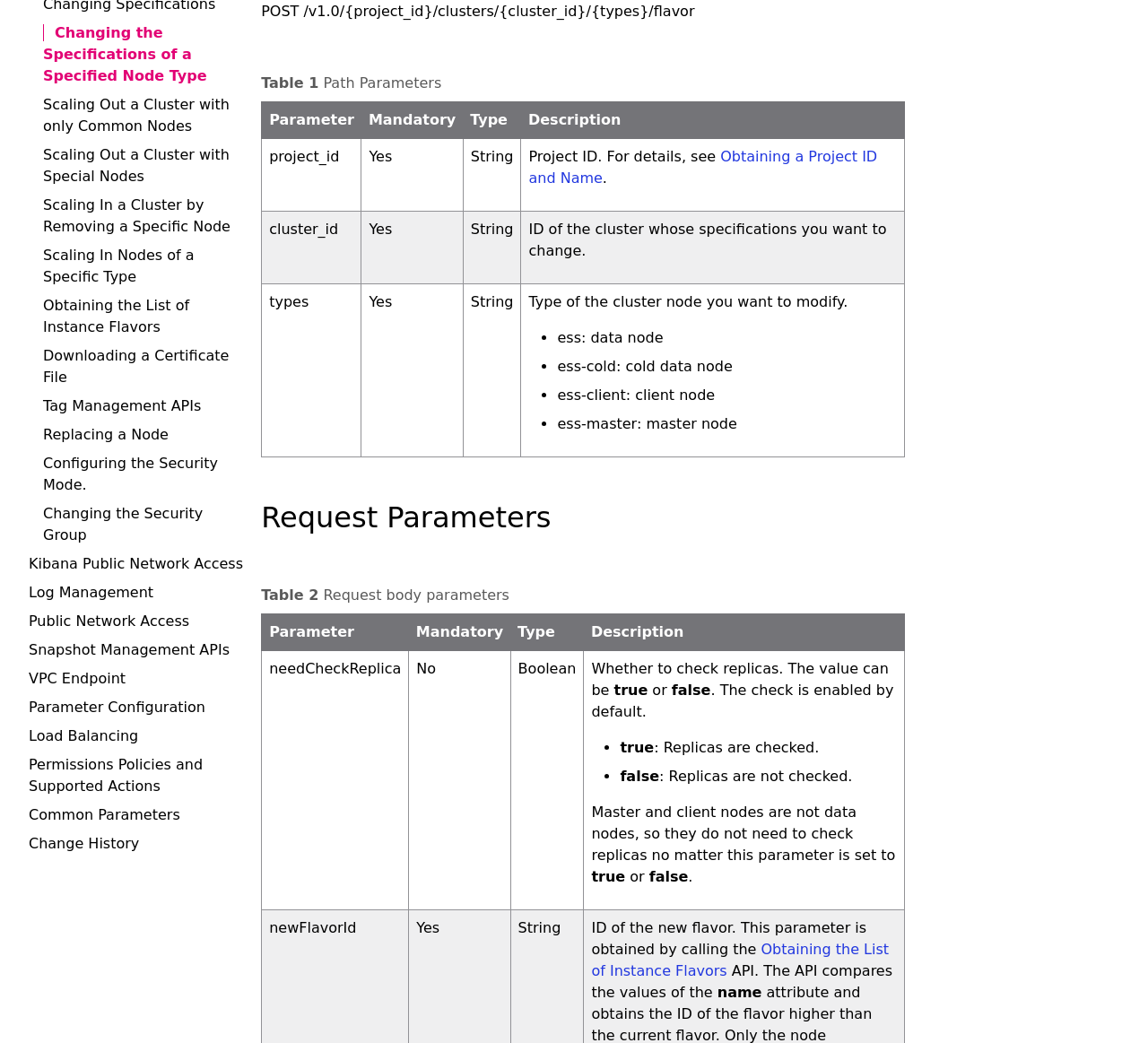Refer to the element description Articles and identify the corresponding bounding box in the screenshot. Format the coordinates as (top-left x, top-left y, bottom-right x, bottom-right y) with values in the range of 0 to 1.

None